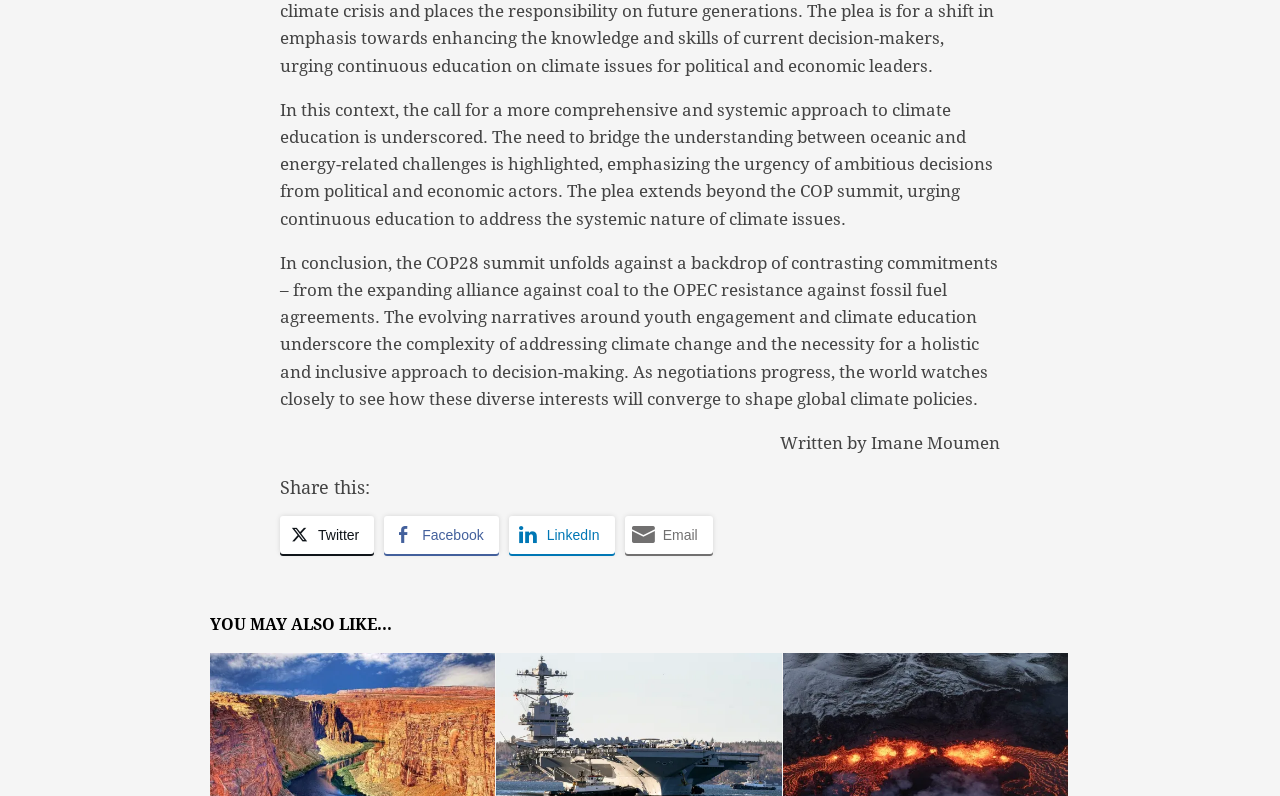Bounding box coordinates are given in the format (top-left x, top-left y, bottom-right x, bottom-right y). All values should be floating point numbers between 0 and 1. Provide the bounding box coordinate for the UI element described as: Twitter

[0.219, 0.649, 0.292, 0.696]